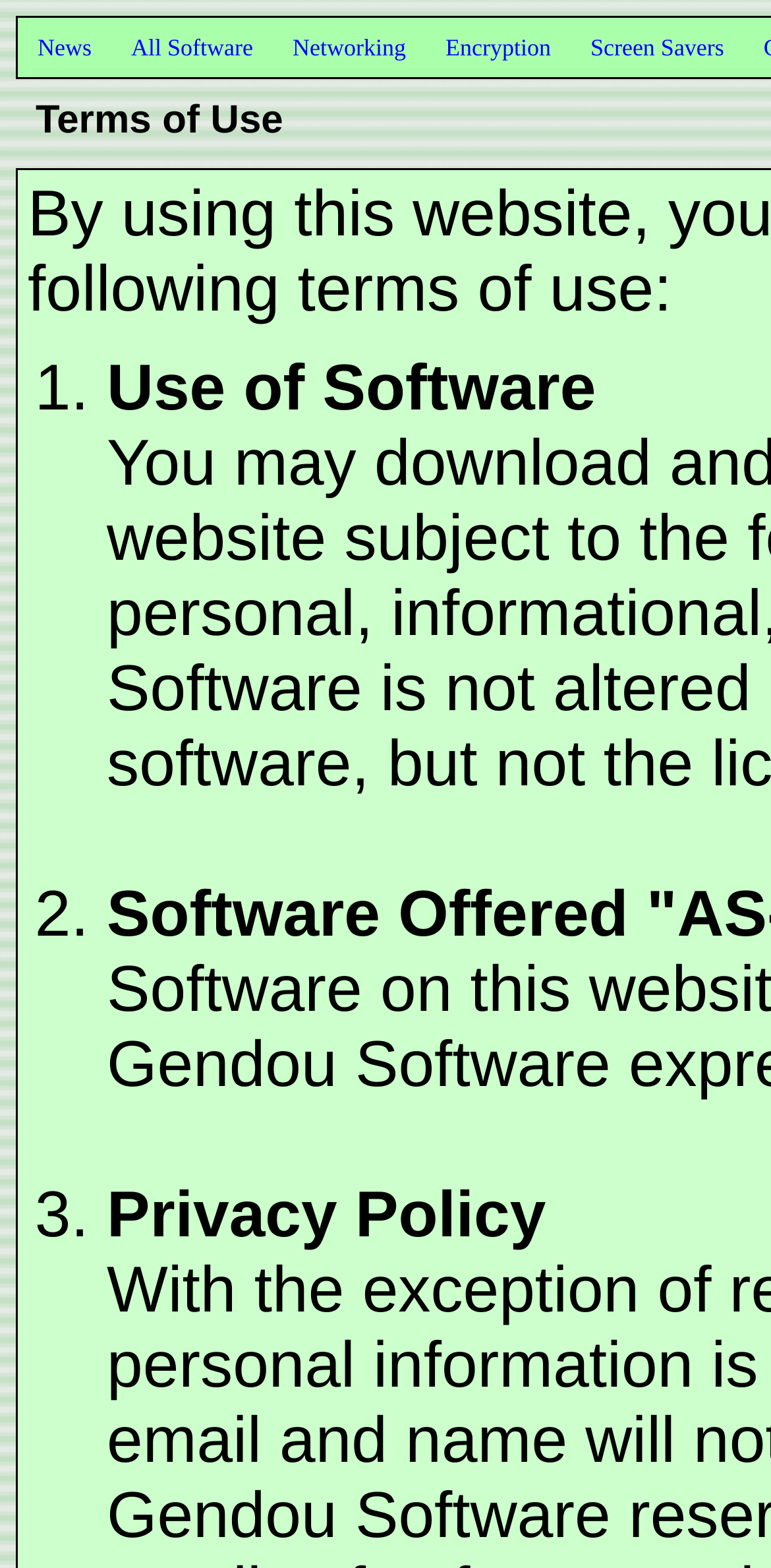What category of software is not mentioned in the top navigation bar?
Please answer the question with a single word or phrase, referencing the image.

Screen Savers